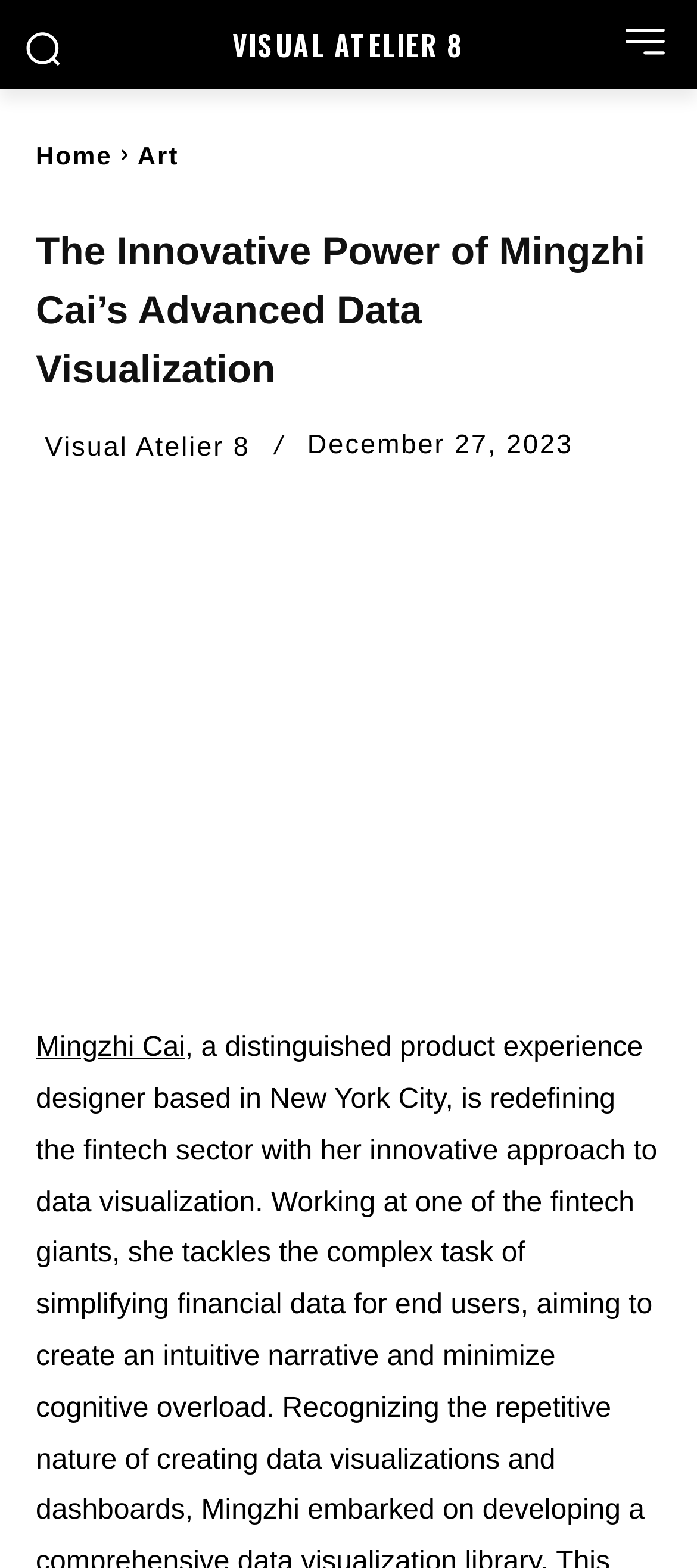Identify the bounding box coordinates of the clickable region required to complete the instruction: "Click on the Visual Atelier 8 logo". The coordinates should be given as four float numbers within the range of 0 and 1, i.e., [left, top, right, bottom].

[0.231, 0.019, 0.769, 0.037]